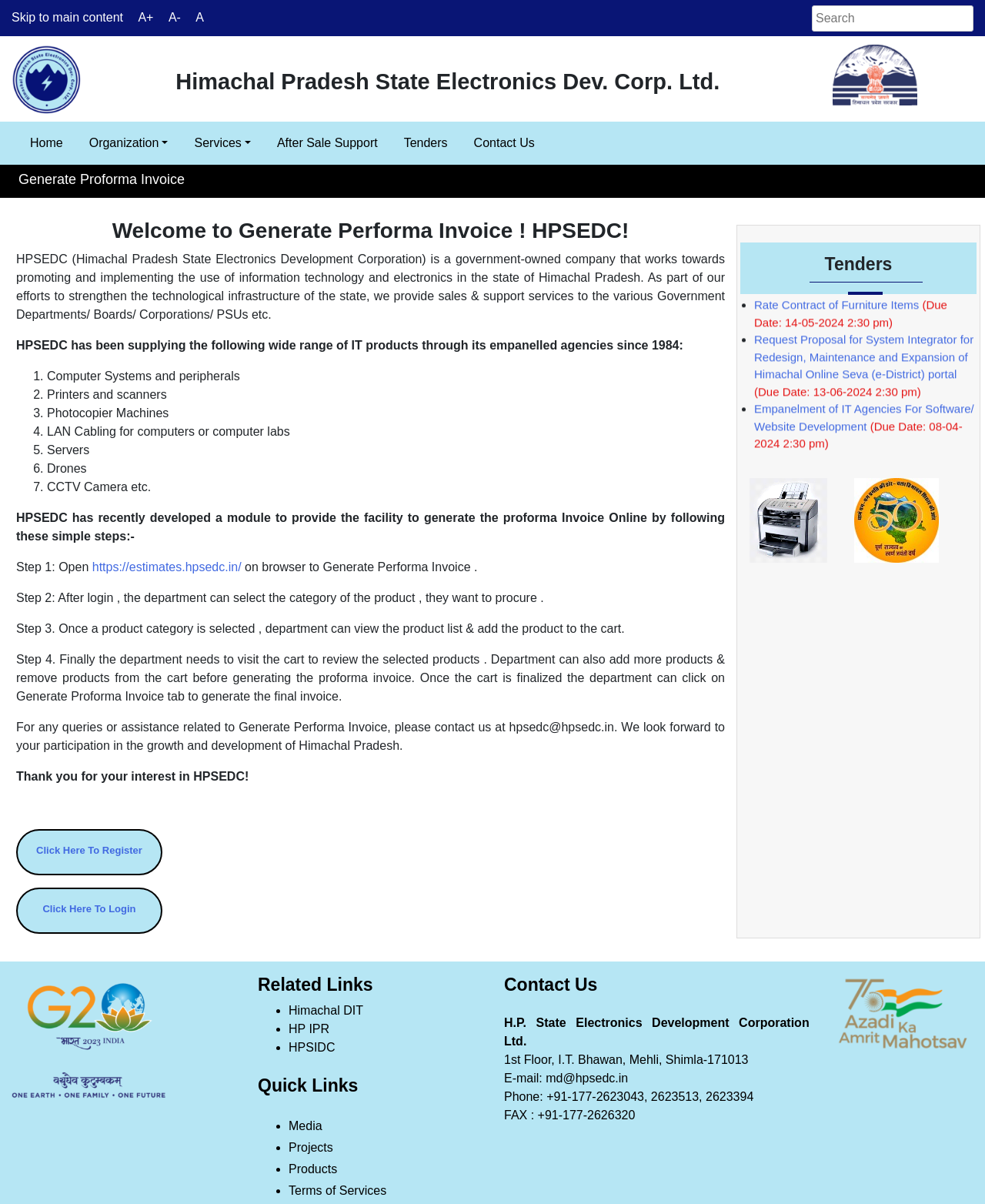Find the bounding box coordinates of the area to click in order to follow the instruction: "Click on the 'Click Here To Register' link".

[0.037, 0.701, 0.144, 0.711]